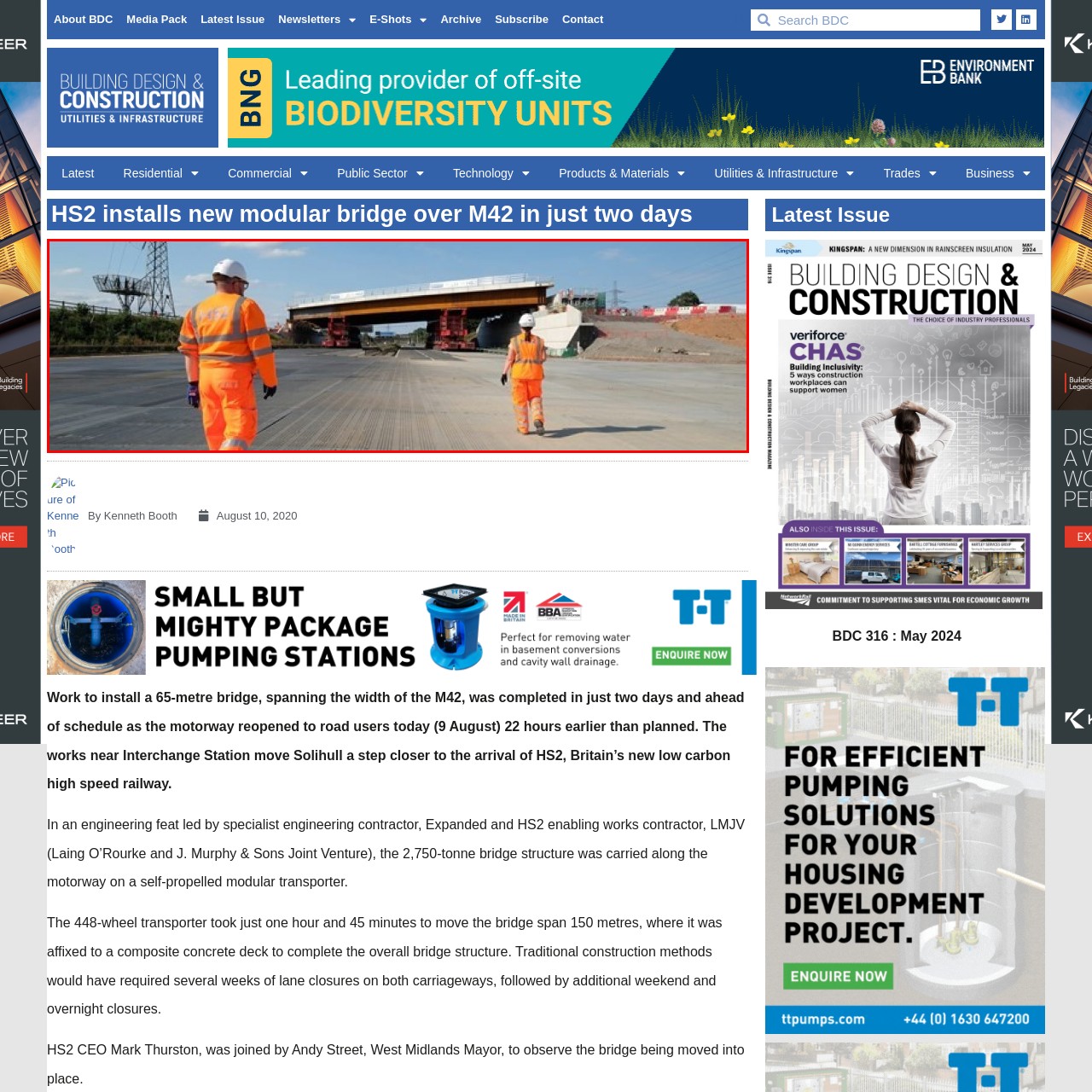Focus on the image enclosed by the red outline and give a short answer: What is supporting the newly installed bridge?

red transportation equipment